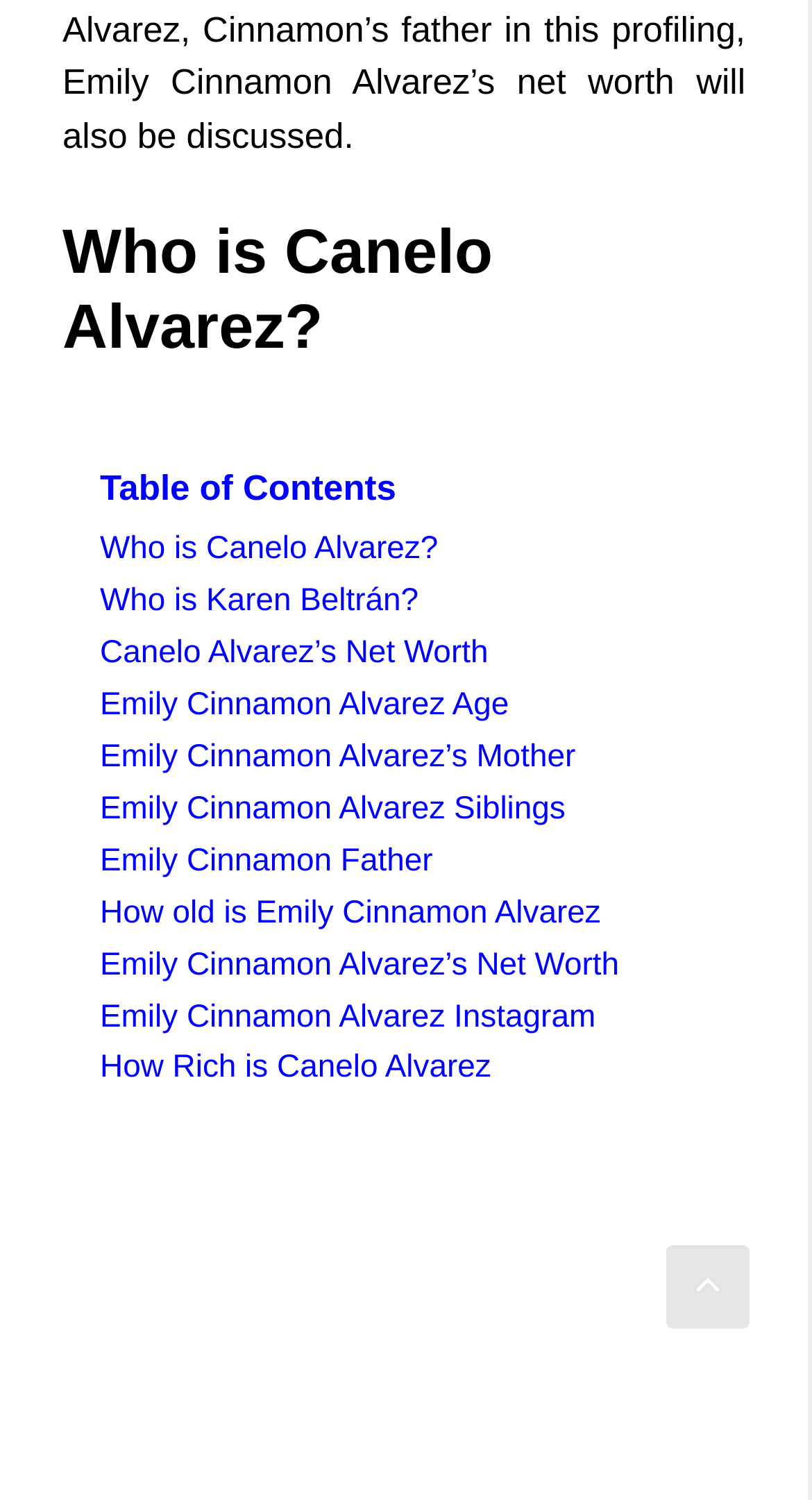Identify the bounding box of the UI element that matches this description: "Who is Canelo Alvarez?".

[0.123, 0.354, 0.54, 0.378]